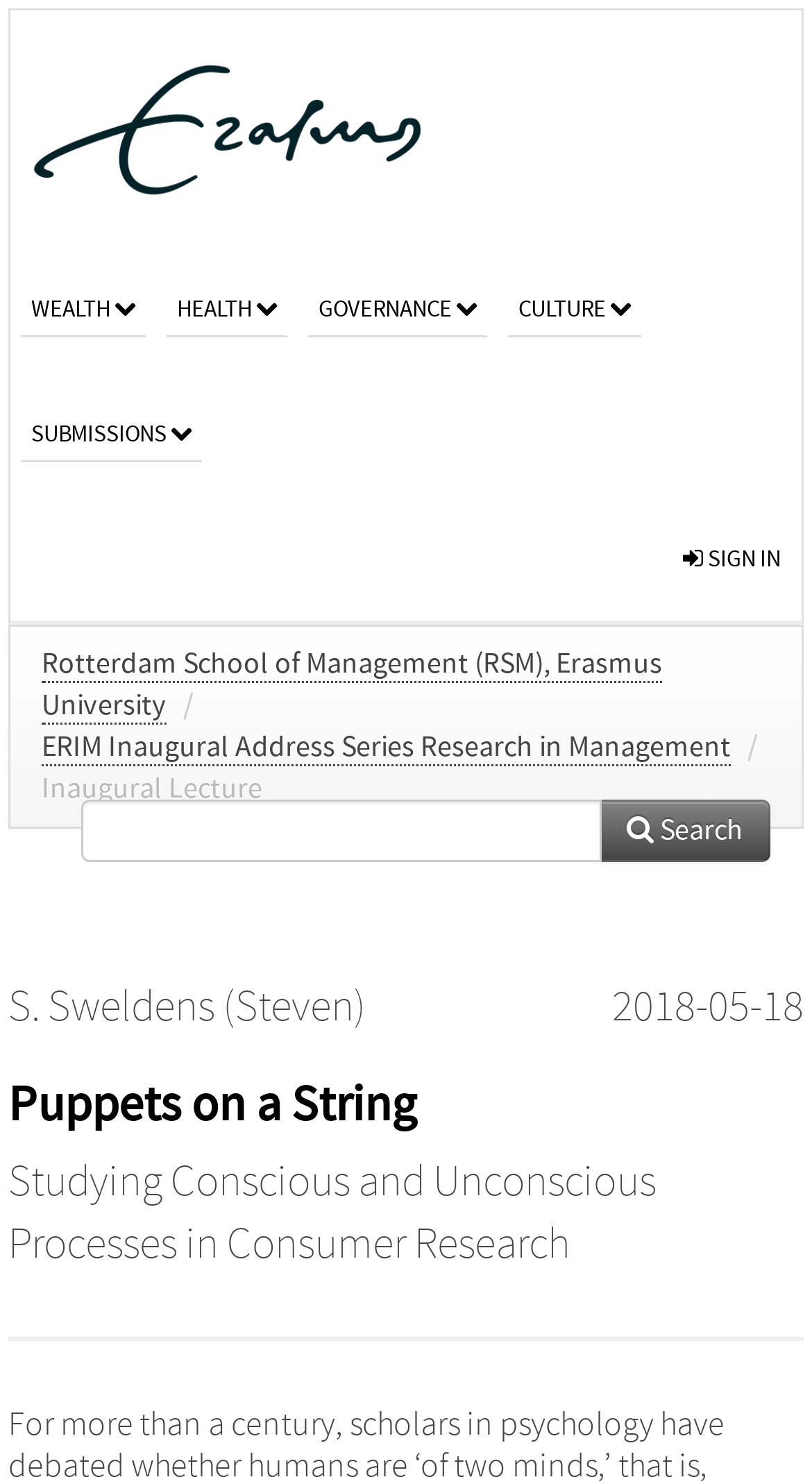Locate the bounding box coordinates of the clickable region necessary to complete the following instruction: "view research in management". Provide the coordinates in the format of four float numbers between 0 and 1, i.e., [left, top, right, bottom].

[0.051, 0.492, 0.9, 0.516]